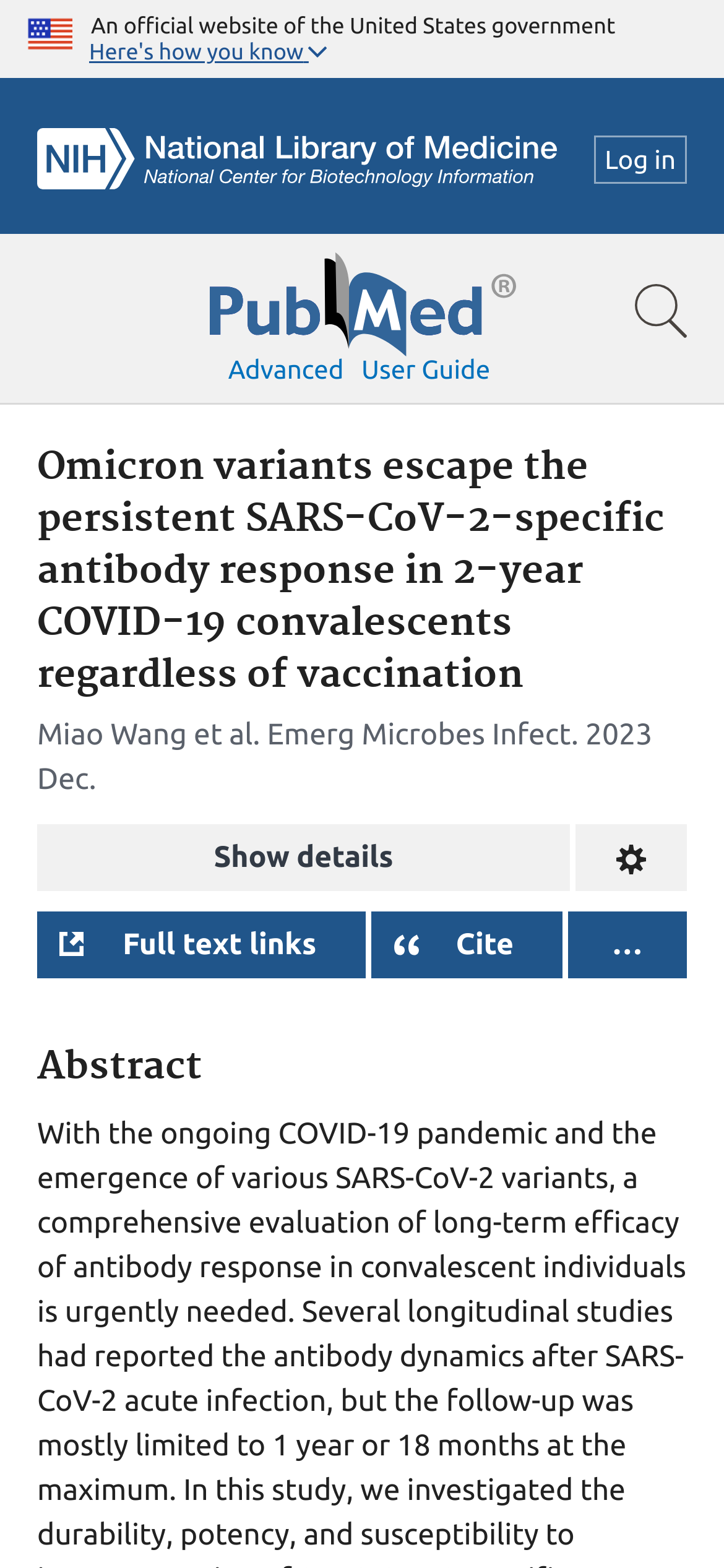What is the purpose of the button 'Show search bar'?
Answer the question with a detailed and thorough explanation.

The button 'Show search bar' is located near the search input field, and its purpose is to toggle the visibility of the search bar, allowing users to search for content on the webpage.